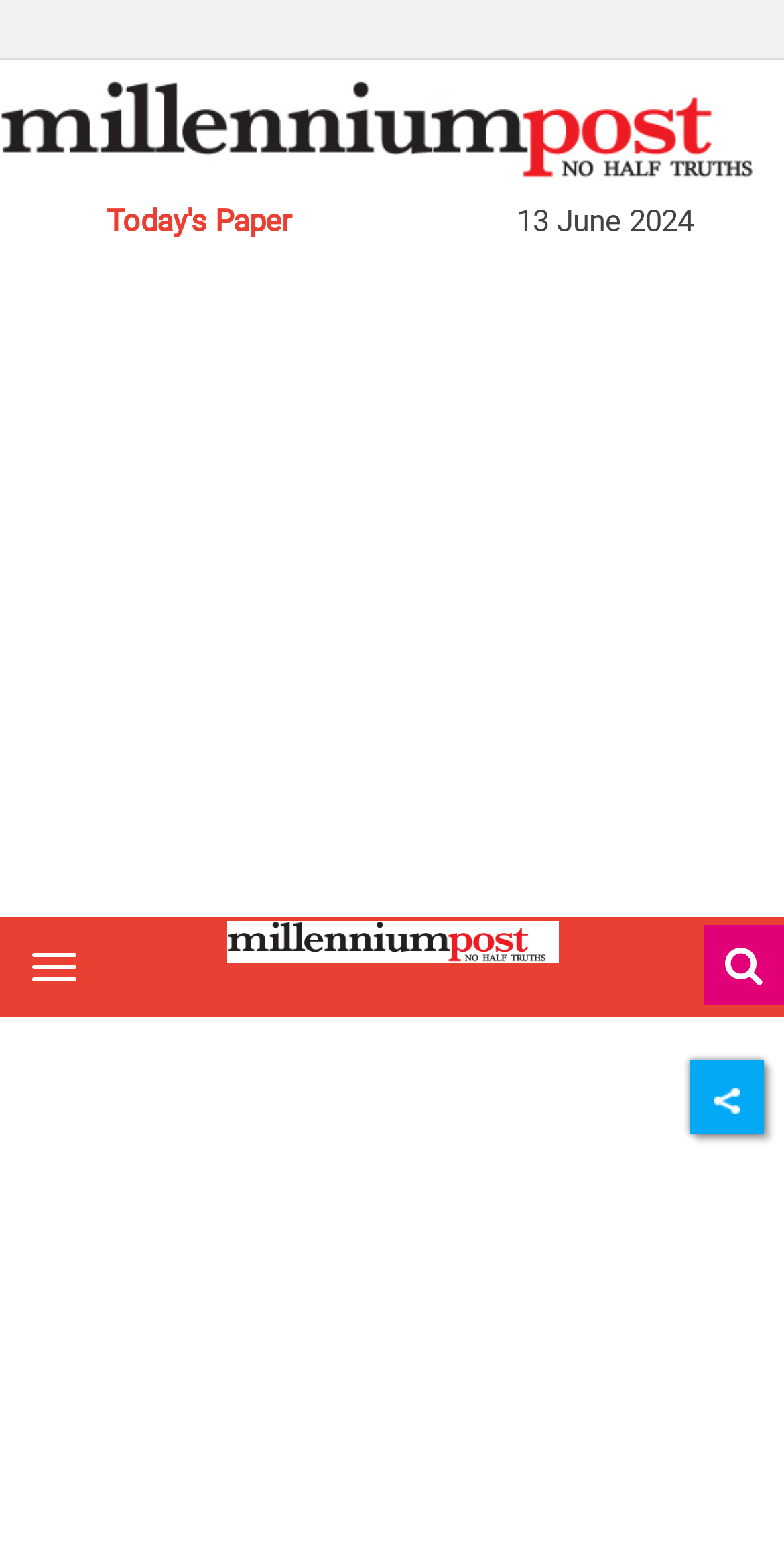Provide a one-word or brief phrase answer to the question:
What is the logo of the website?

MillenniumPost